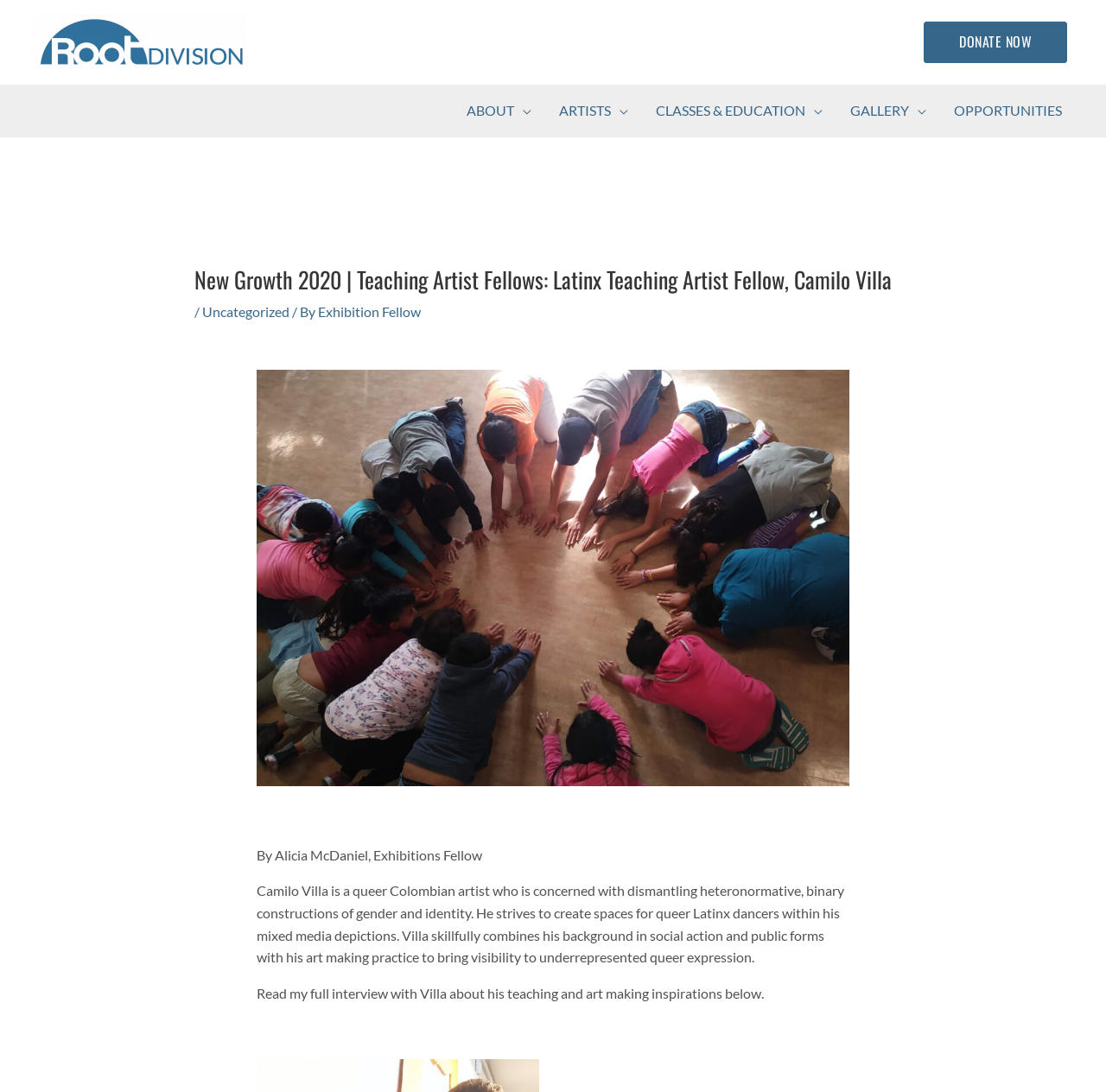Please specify the bounding box coordinates of the clickable region necessary for completing the following instruction: "Visit Root Division website". The coordinates must consist of four float numbers between 0 and 1, i.e., [left, top, right, bottom].

[0.027, 0.029, 0.223, 0.044]